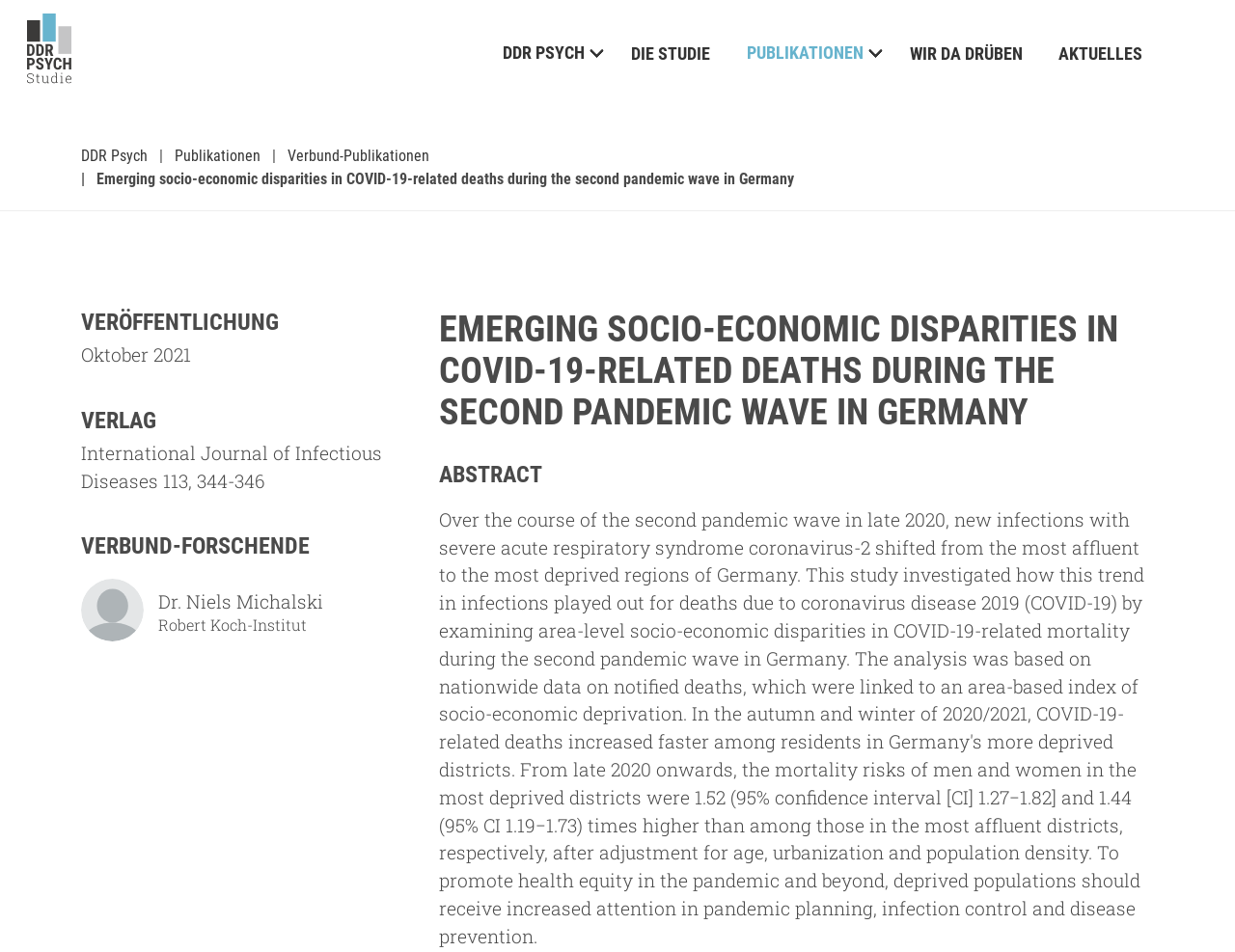Determine the bounding box coordinates for the area that needs to be clicked to fulfill this task: "Read the abstract". The coordinates must be given as four float numbers between 0 and 1, i.e., [left, top, right, bottom].

[0.355, 0.485, 0.934, 0.512]